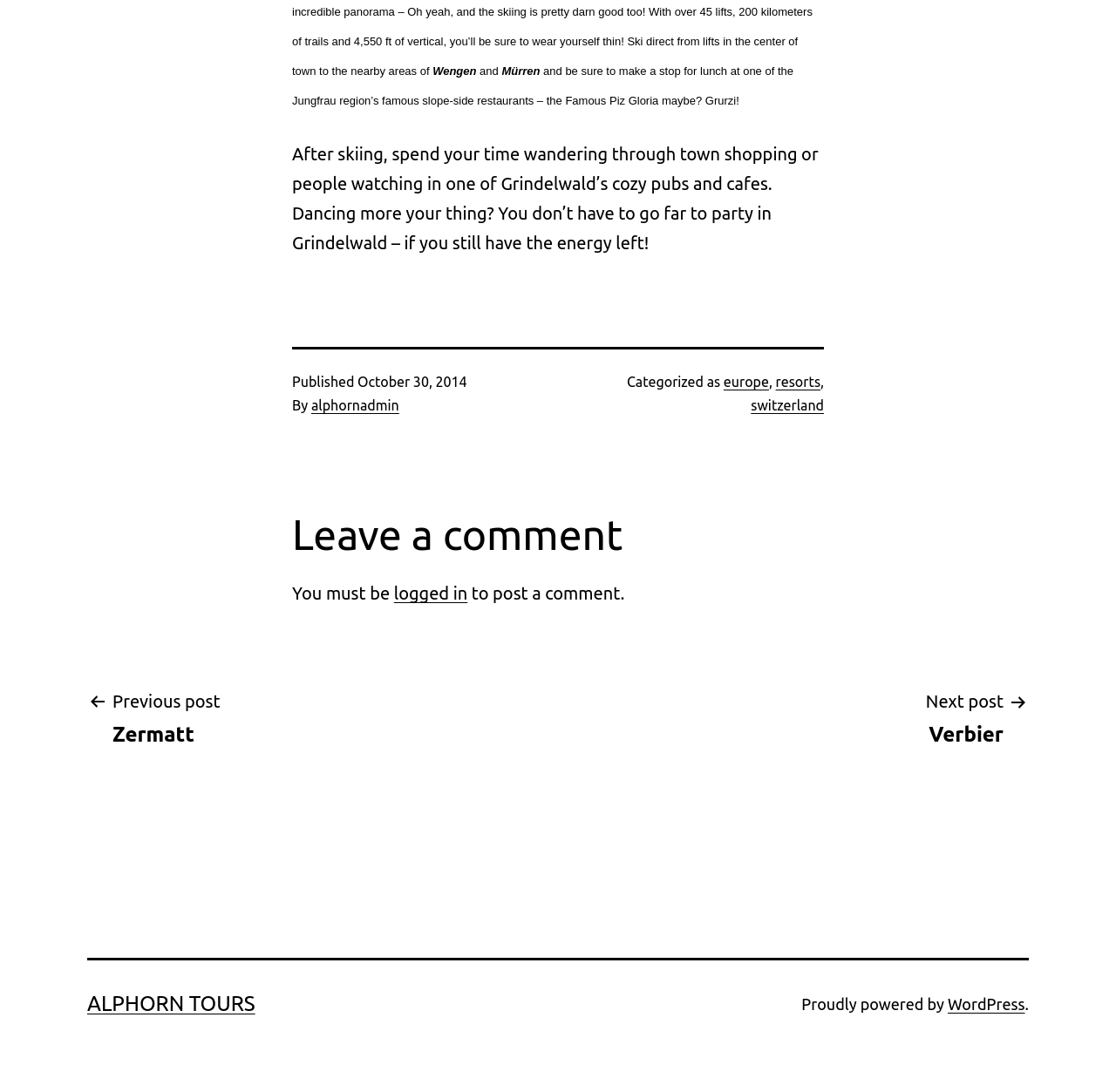What is the date of publication of the article?
Please provide a single word or phrase as your answer based on the image.

October 30, 2014